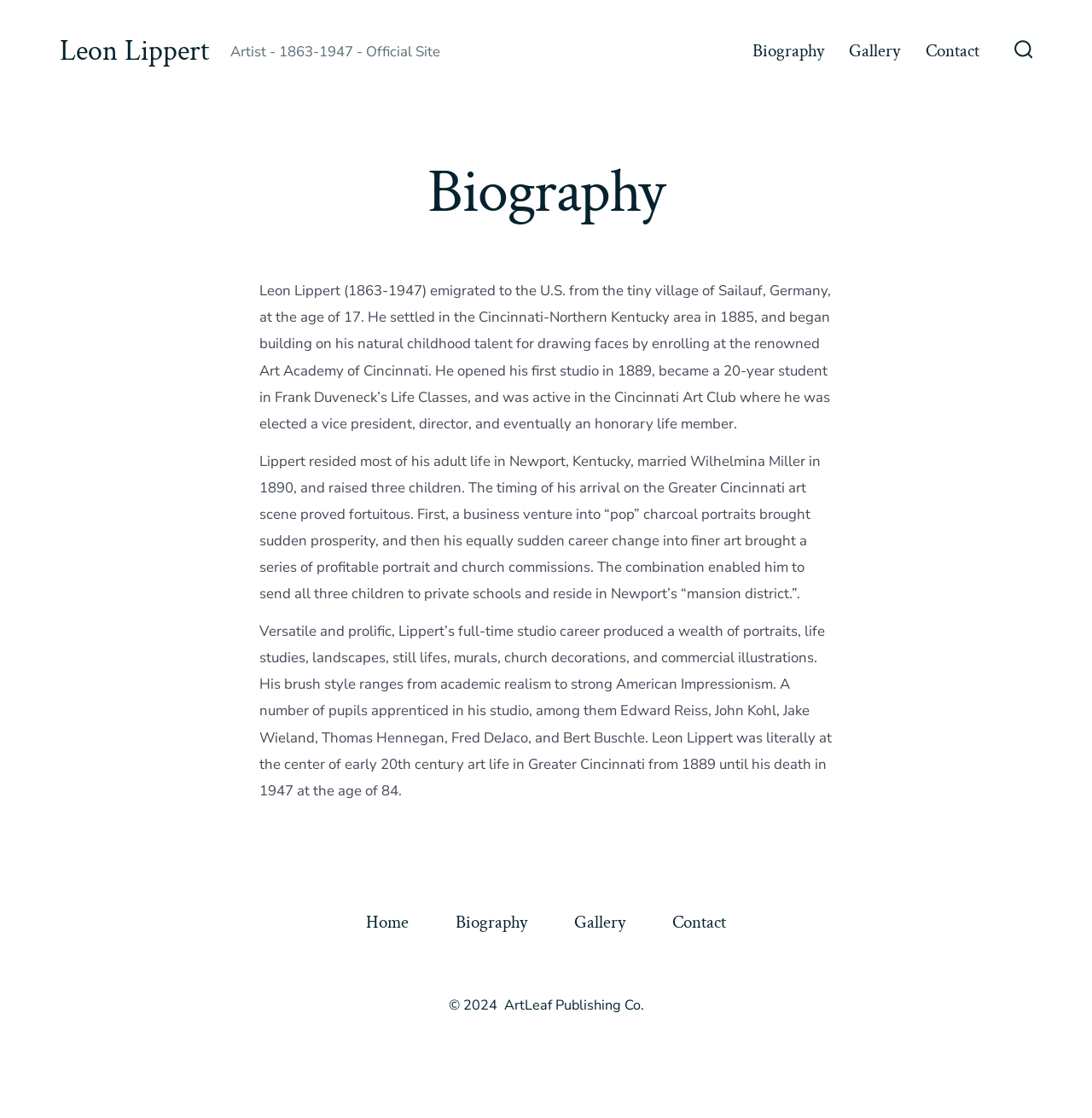What is Leon Lippert's occupation?
Refer to the image and offer an in-depth and detailed answer to the question.

Based on the webpage, Leon Lippert is described as an artist, and his biography mentions his art education and career as a painter.